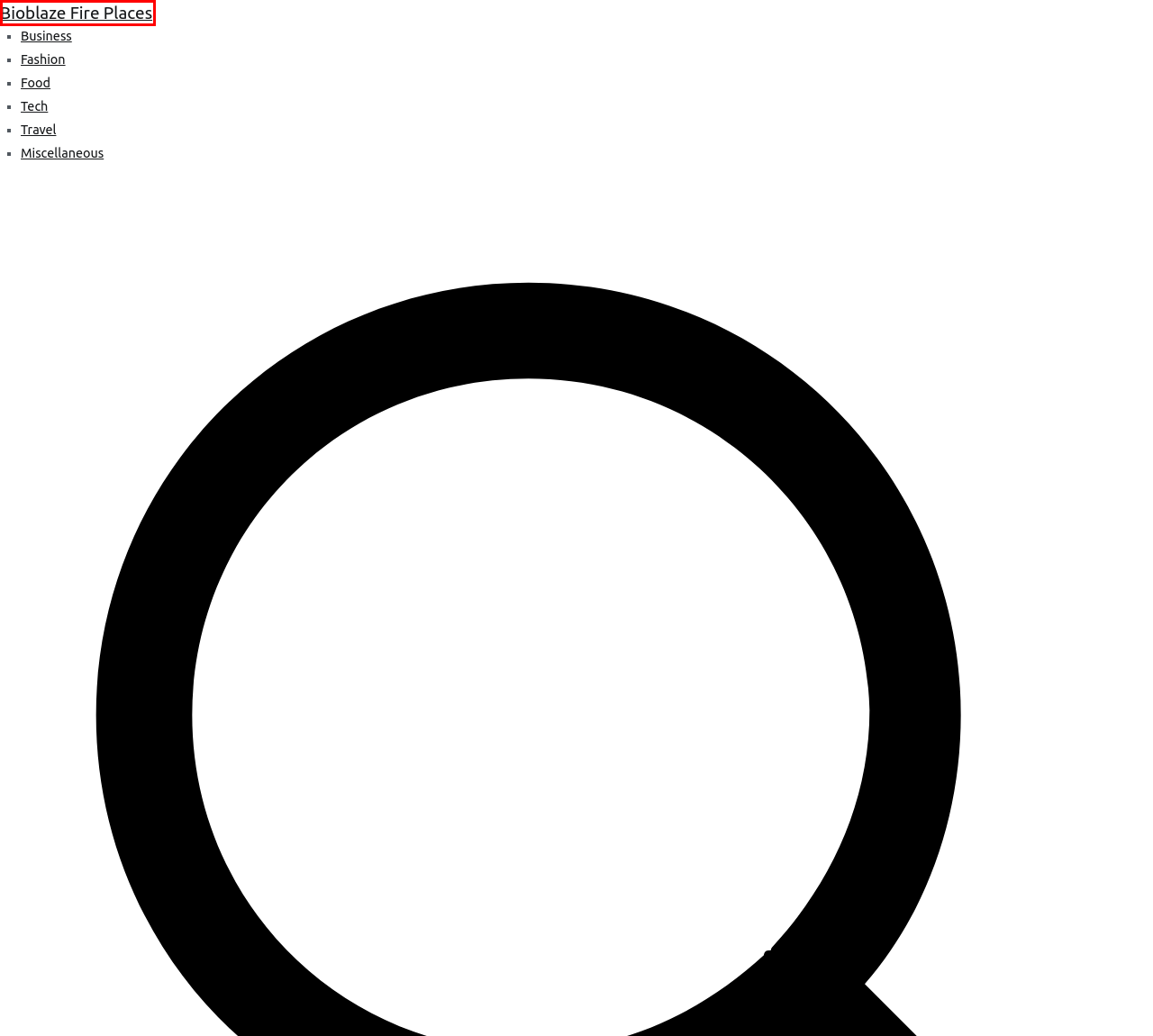Look at the screenshot of the webpage and find the element within the red bounding box. Choose the webpage description that best fits the new webpage that will appear after clicking the element. Here are the candidates:
A. Travel – Bioblaze Fire Places
B. Blog Tool, Publishing Platform, and CMS – WordPress.org
C. Fashion – Bioblaze Fire Places
D. Food – Bioblaze Fire Places
E. Miscellaneous – Bioblaze Fire Places
F. Business – Bioblaze Fire Places
G. Tech – Bioblaze Fire Places
H. Bioblaze Fire Places

H